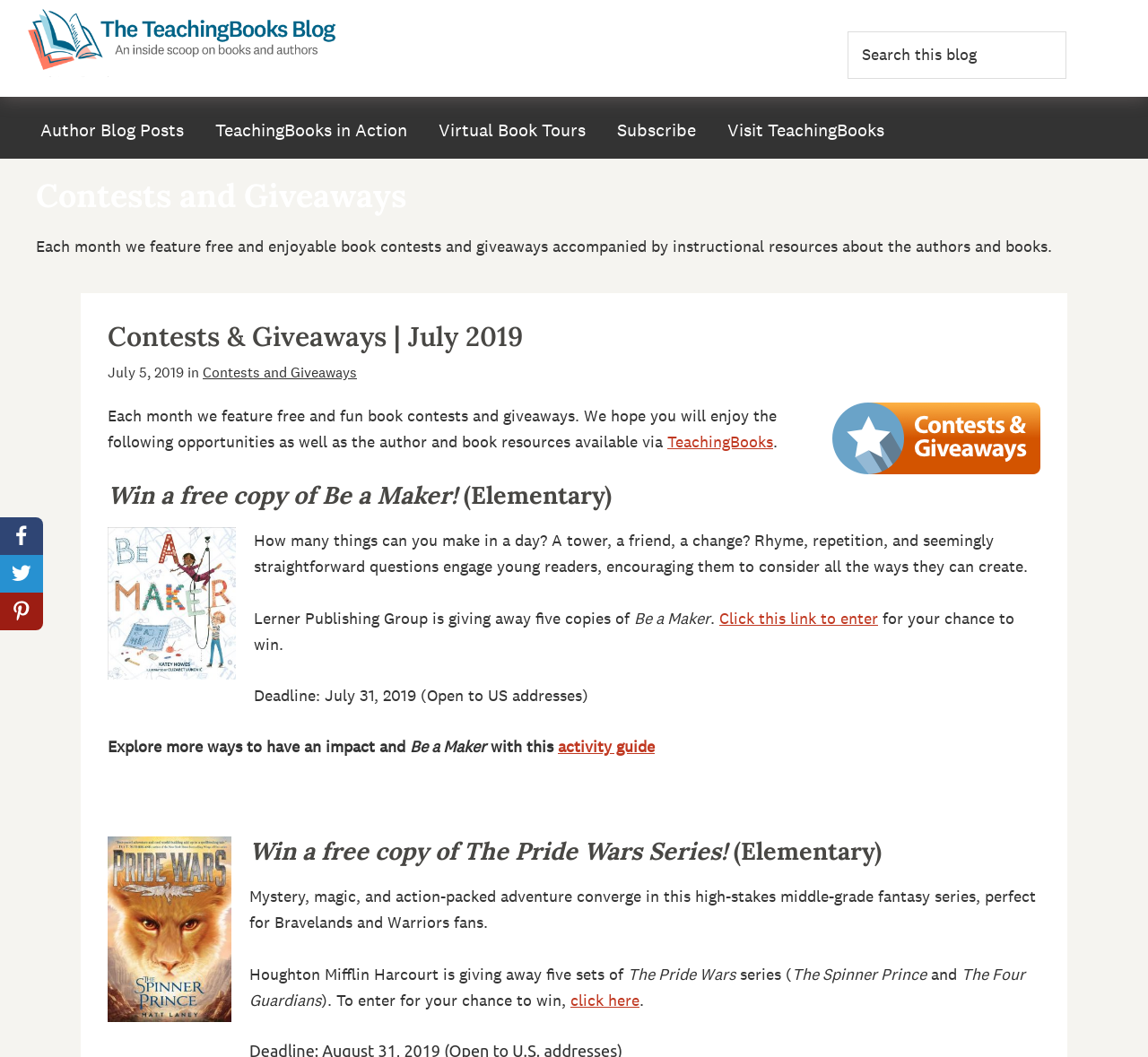Locate the bounding box coordinates of the area where you should click to accomplish the instruction: "Click the 'activity guide' link".

[0.486, 0.697, 0.57, 0.716]